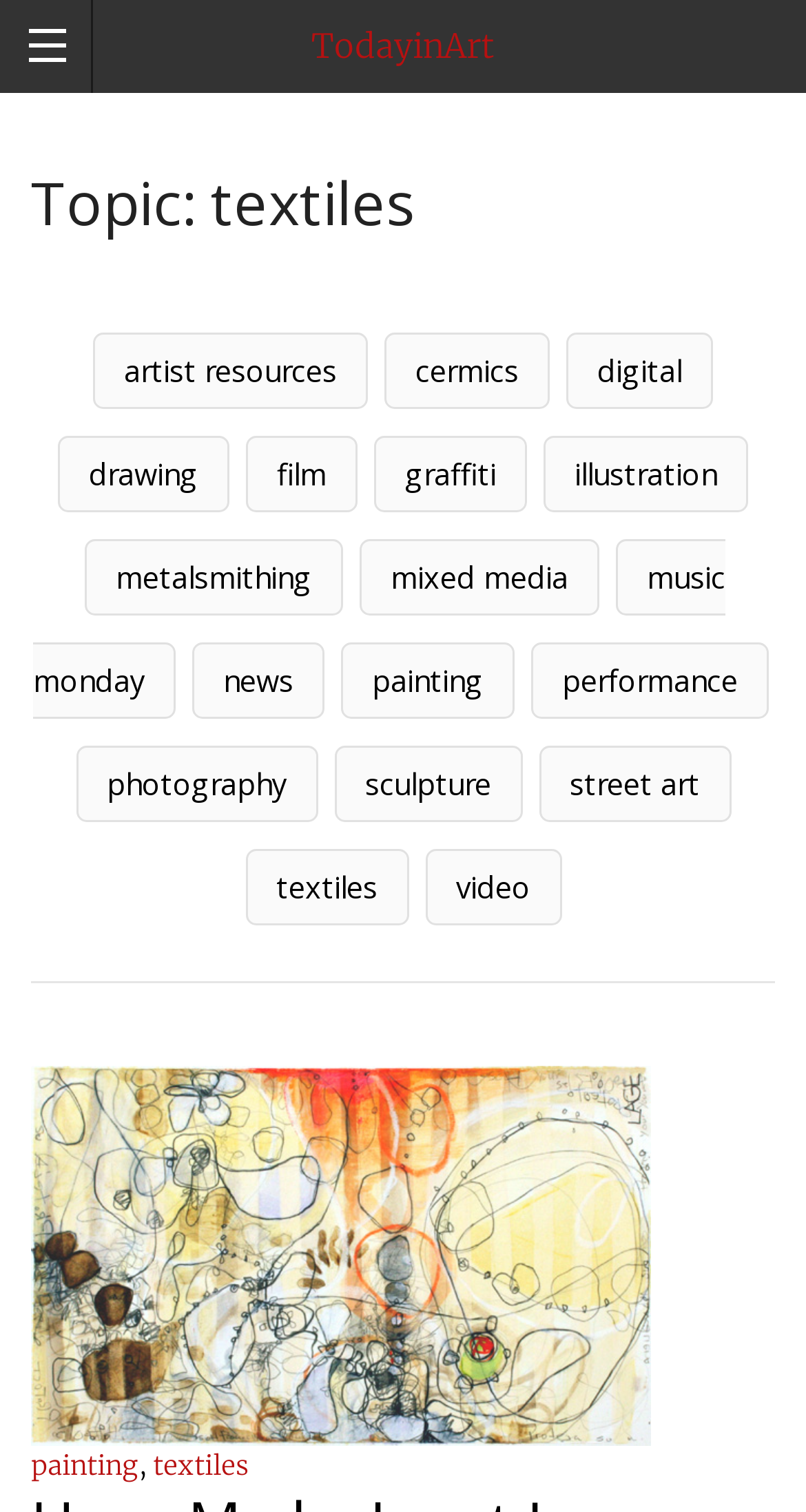Bounding box coordinates should be in the format (top-left x, top-left y, bottom-right x, bottom-right y) and all values should be floating point numbers between 0 and 1. Determine the bounding box coordinate for the UI element described as: music monday

[0.041, 0.357, 0.9, 0.476]